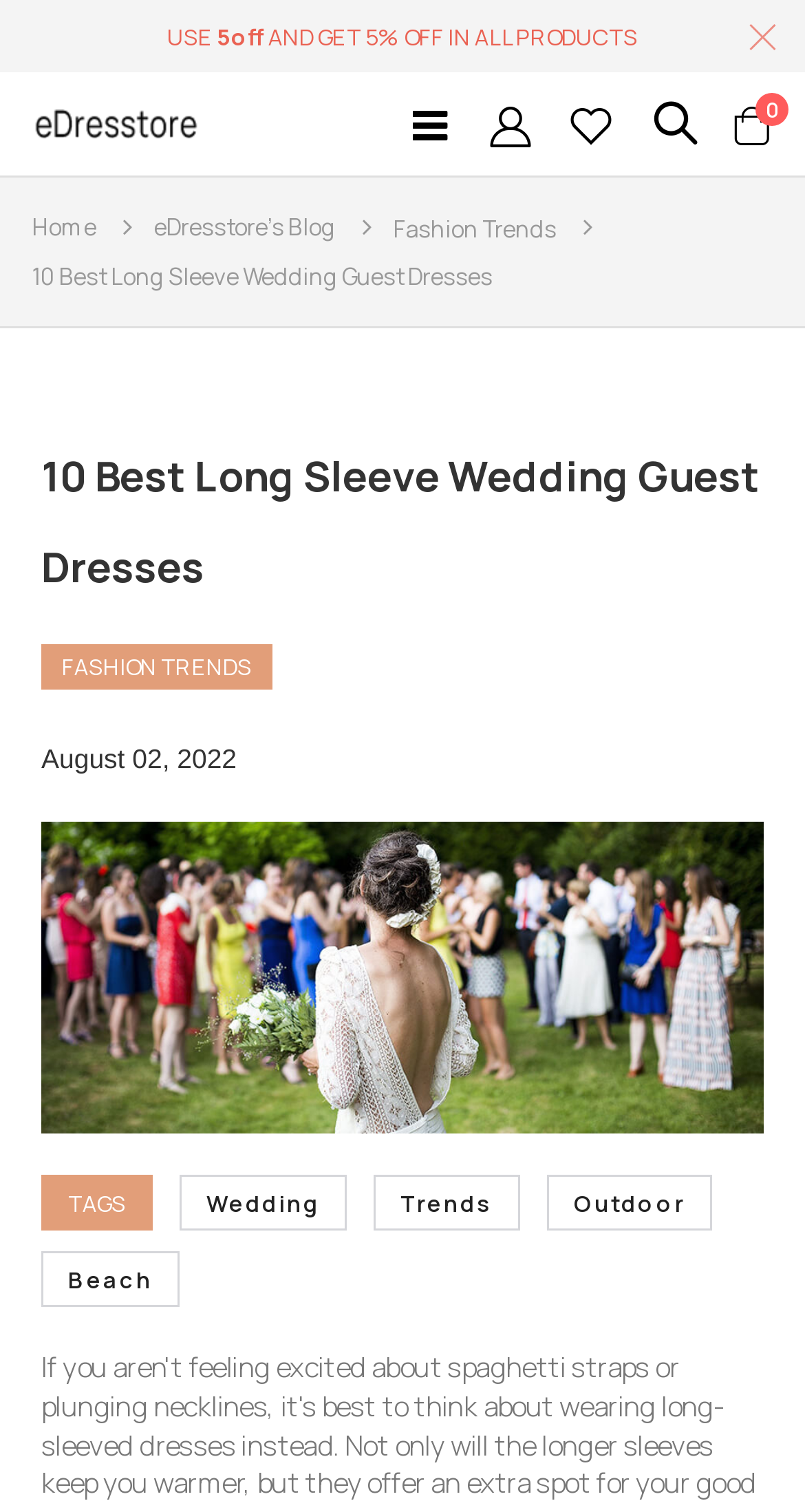Can you find the bounding box coordinates for the element that needs to be clicked to execute this instruction: "Toggle the navigation menu"? The coordinates should be given as four float numbers between 0 and 1, i.e., [left, top, right, bottom].

[0.553, 0.068, 0.658, 0.119]